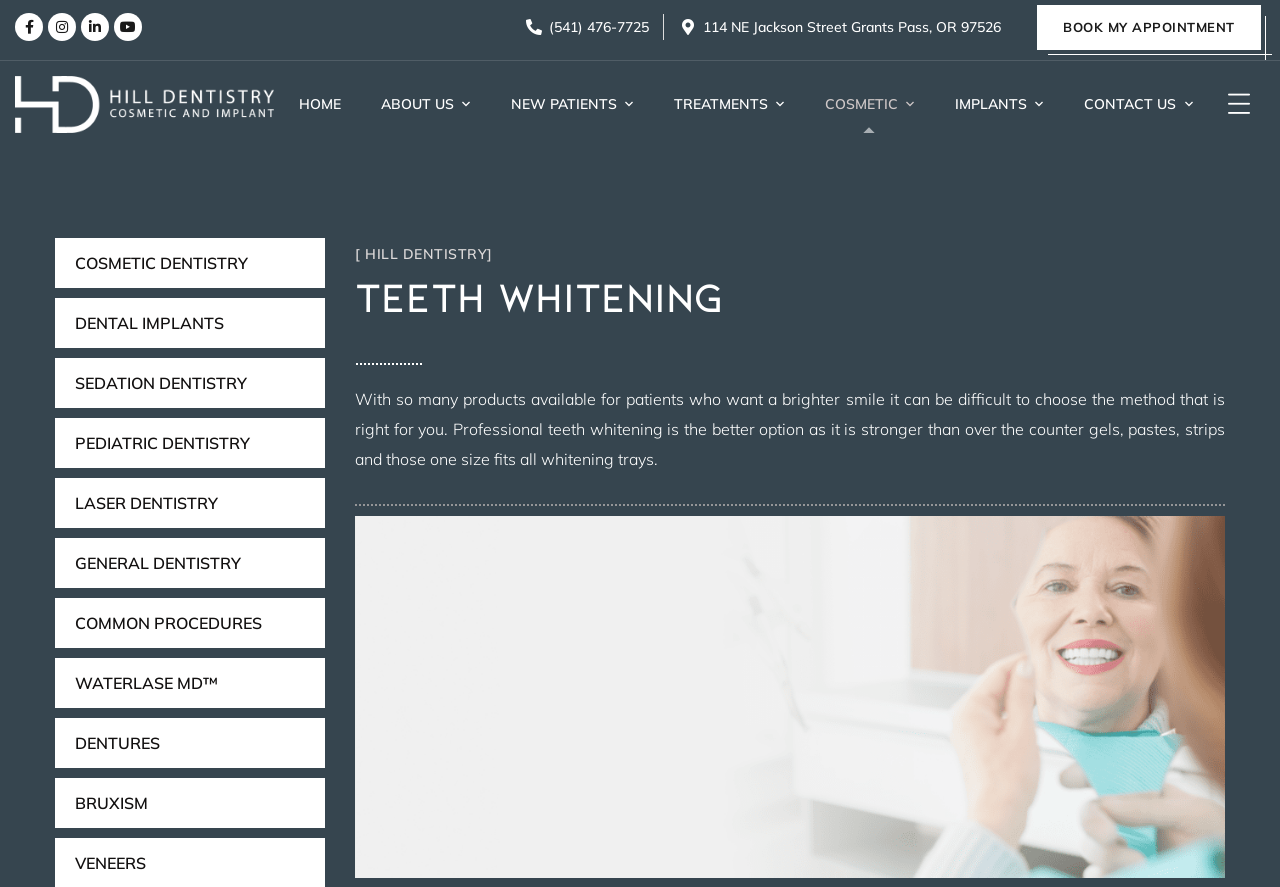Indicate the bounding box coordinates of the clickable region to achieve the following instruction: "Go to the home page."

[0.234, 0.085, 0.267, 0.15]